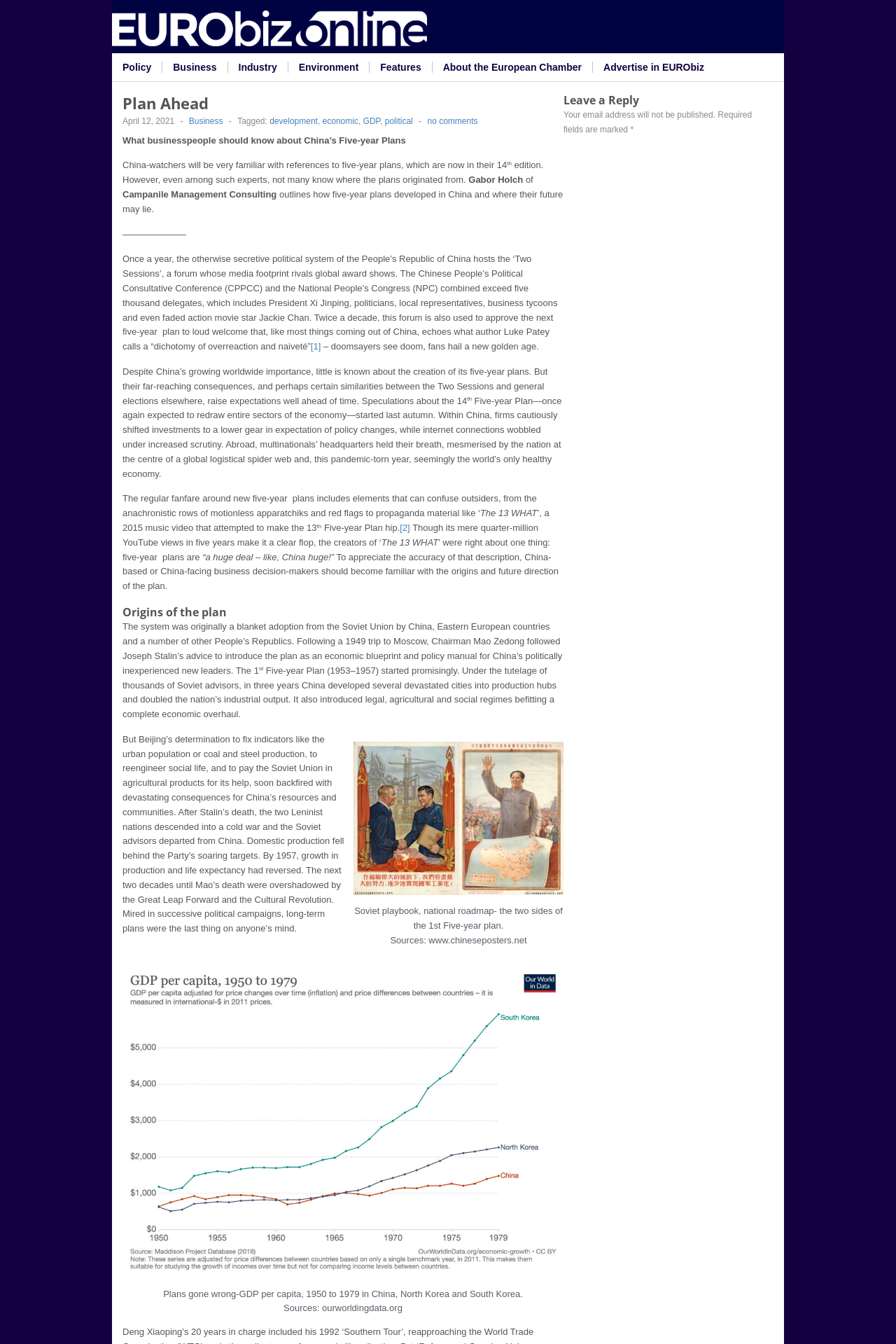Identify the coordinates of the bounding box for the element described below: "economic". Return the coordinates as four float numbers between 0 and 1: [left, top, right, bottom].

[0.36, 0.086, 0.4, 0.094]